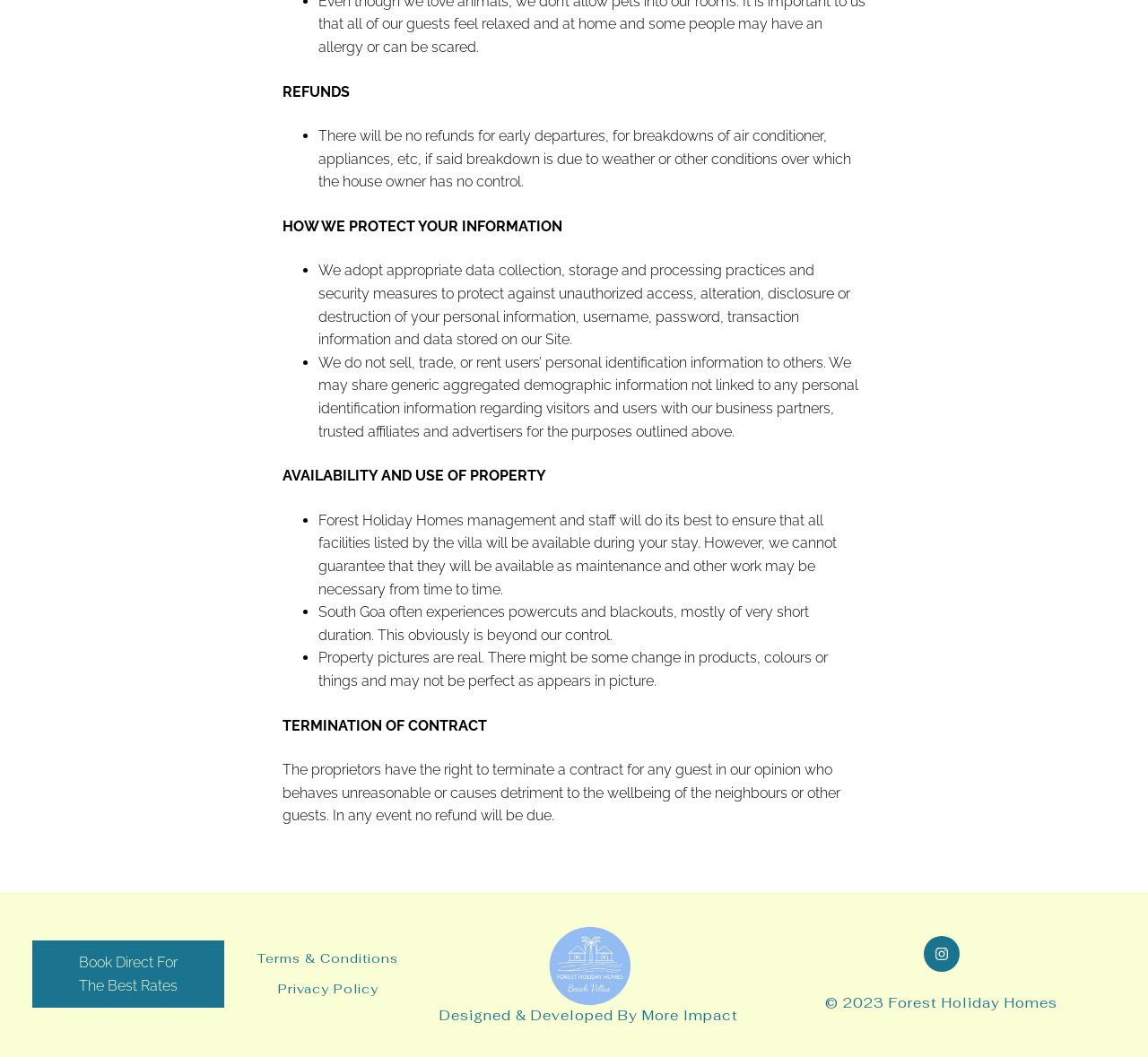What happens if a guest behaves unreasonably?
Respond with a short answer, either a single word or a phrase, based on the image.

Contract termination